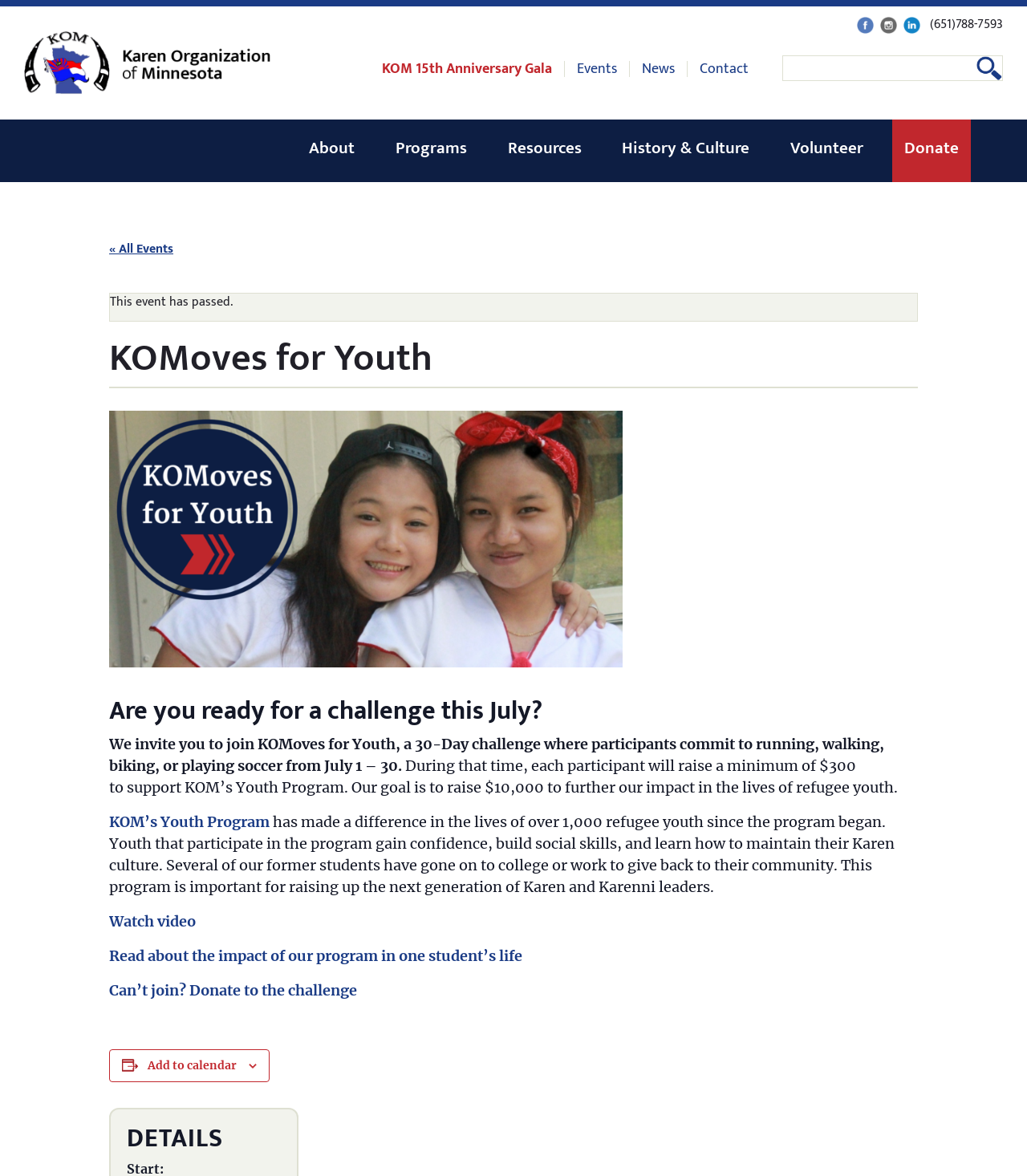Based on the element description parent_node: KOM 15th Anniversary Gala, identify the bounding box coordinates for the UI element. The coordinates should be in the format (top-left x, top-left y, bottom-right x, bottom-right y) and within the 0 to 1 range.

[0.0, 0.026, 0.264, 0.08]